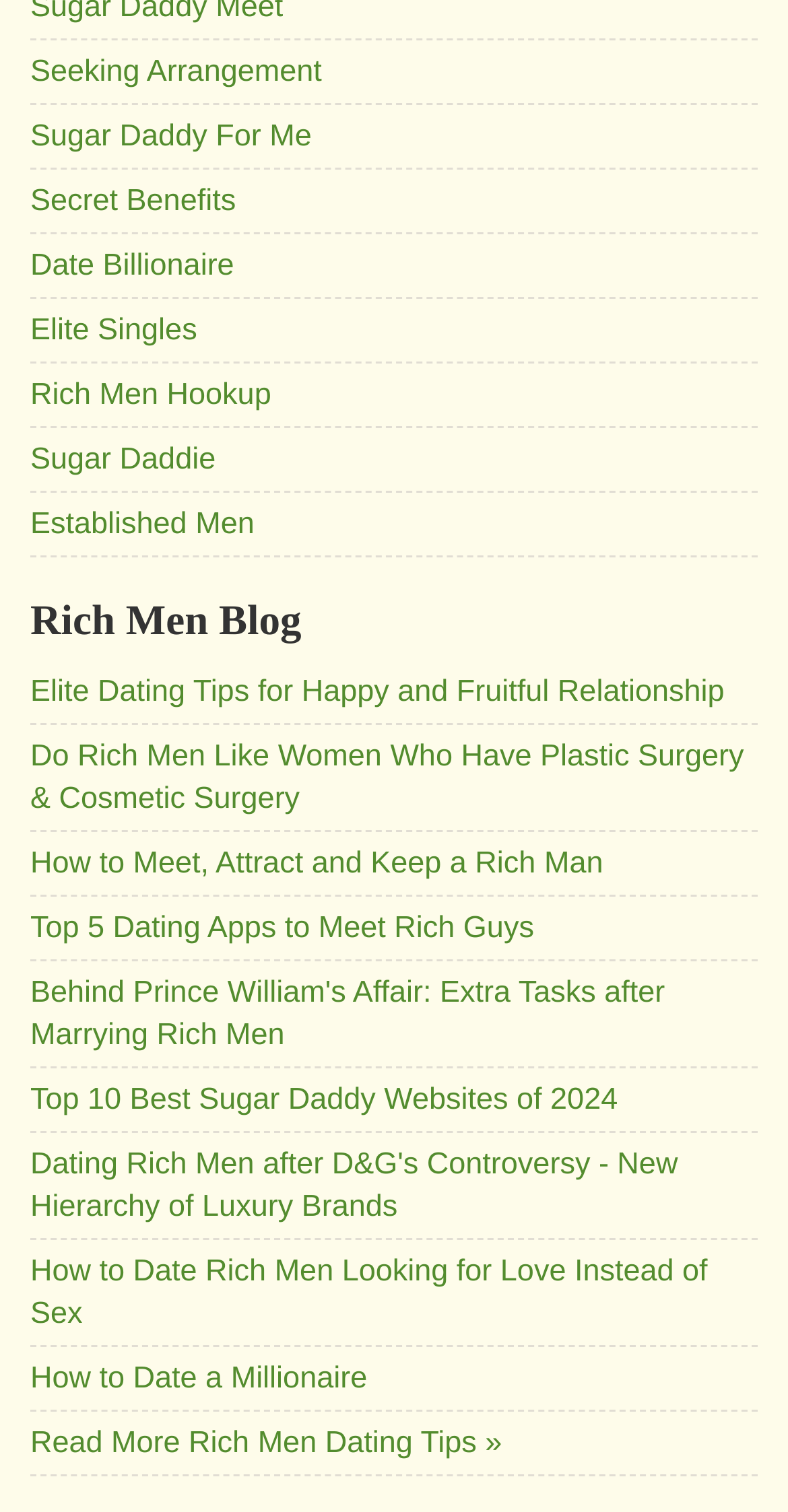Determine the bounding box for the UI element described here: "2009".

None